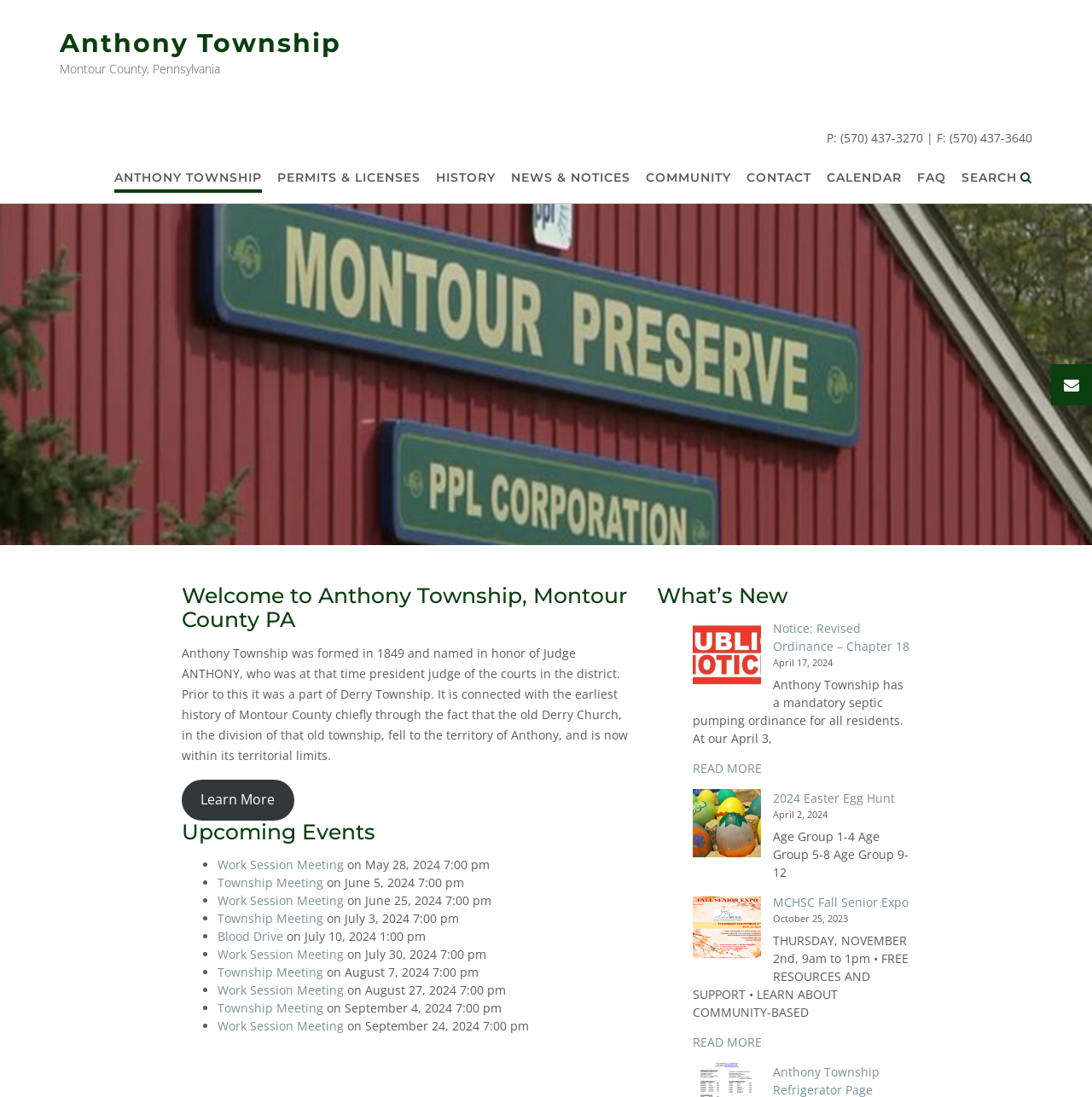Could you specify the bounding box coordinates for the clickable section to complete the following instruction: "Learn more about Anthony Township"?

[0.166, 0.71, 0.27, 0.748]